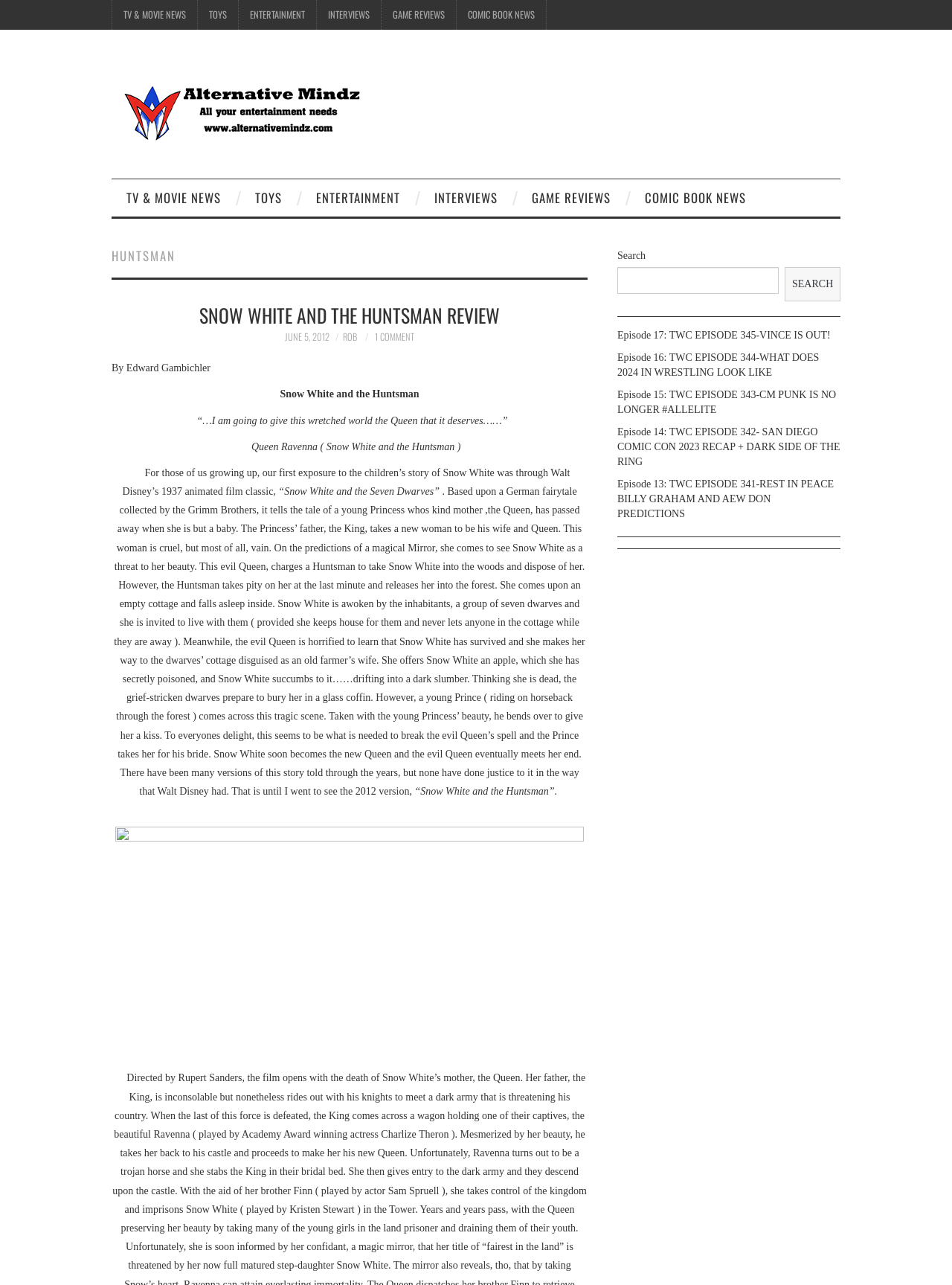Provide a brief response to the question below using a single word or phrase: 
What is the name of the Queen in the story of Snow White?

Queen Ravenna